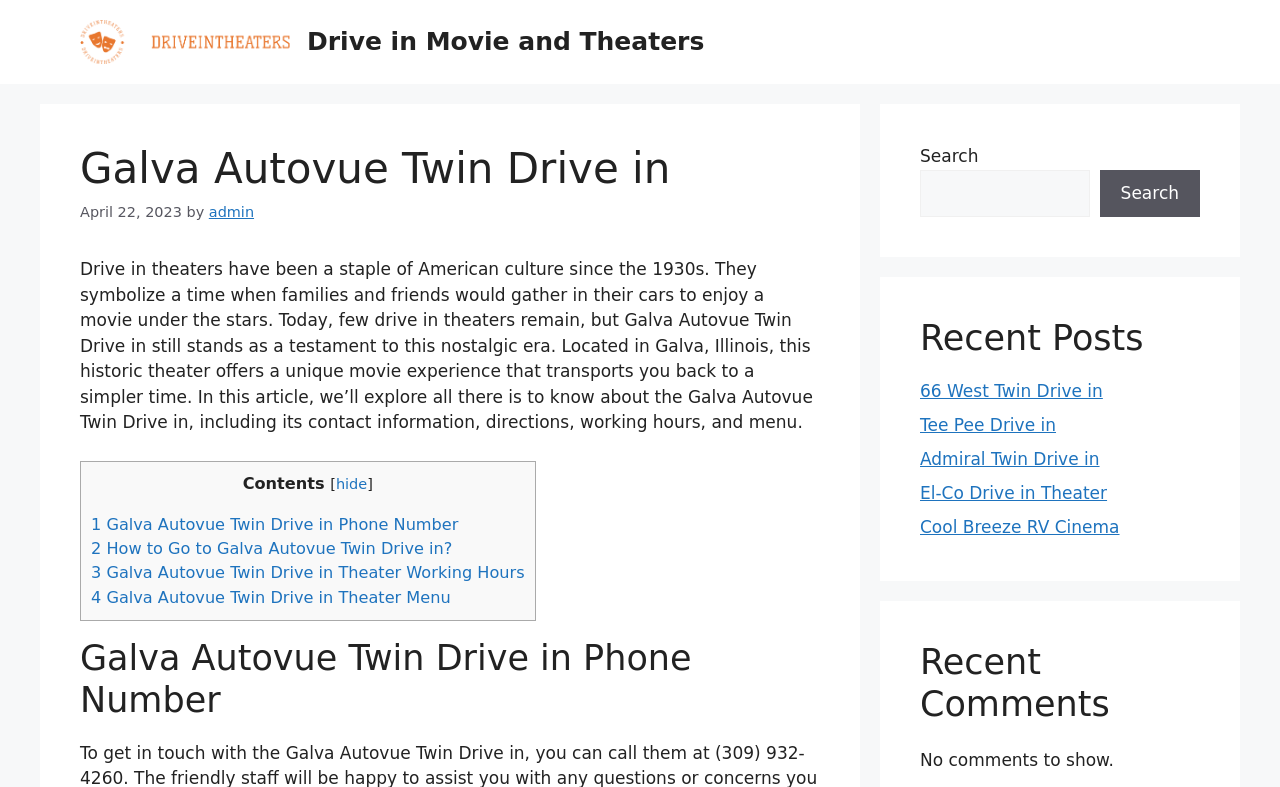What is the date of the article?
Provide a detailed and extensive answer to the question.

I found the date of the article by looking at the 'time' element with the text 'April 22, 2023', which is located near the top of the webpage, indicating that it is the publication date of the article.